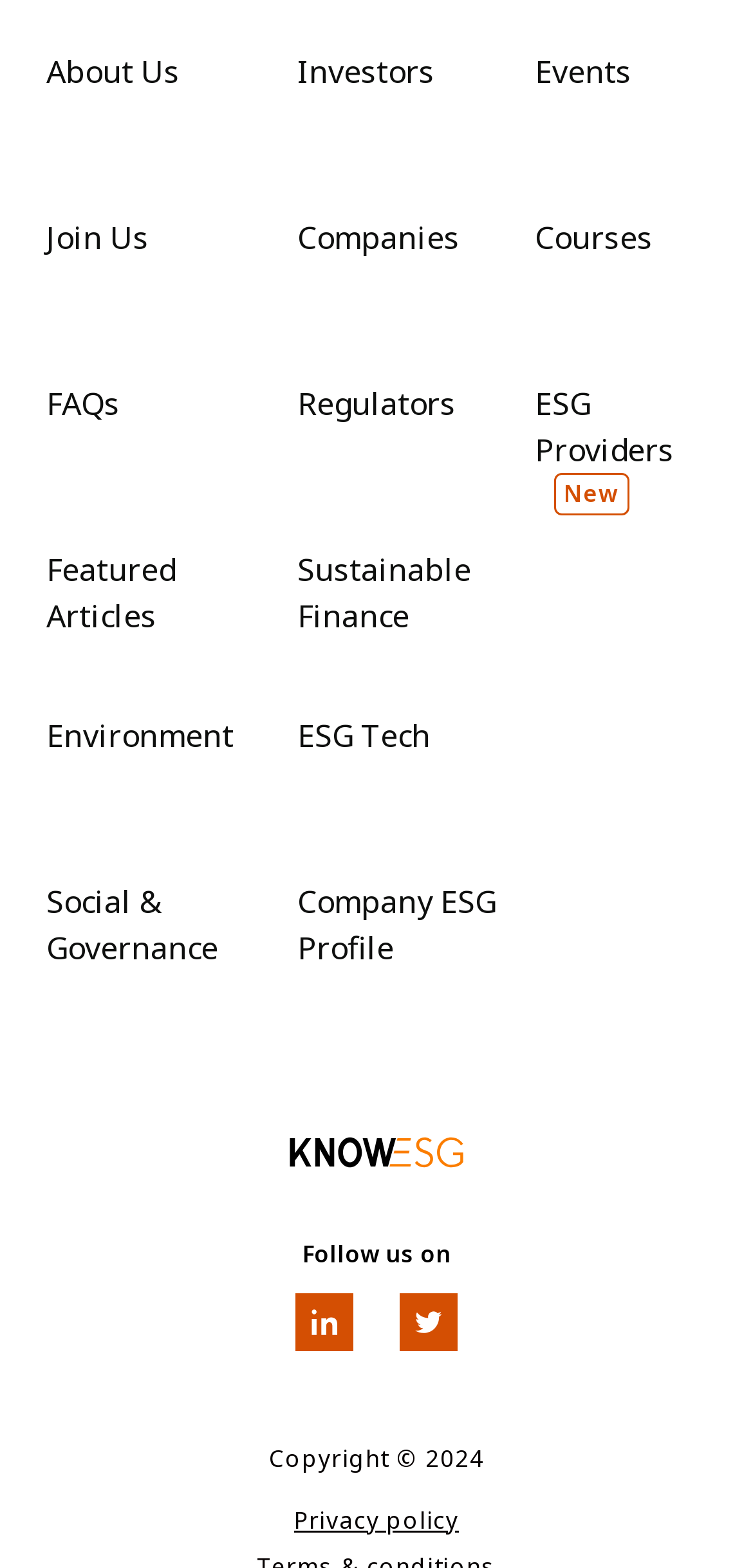Determine the bounding box coordinates of the target area to click to execute the following instruction: "Click on About Us."

[0.062, 0.03, 0.354, 0.06]